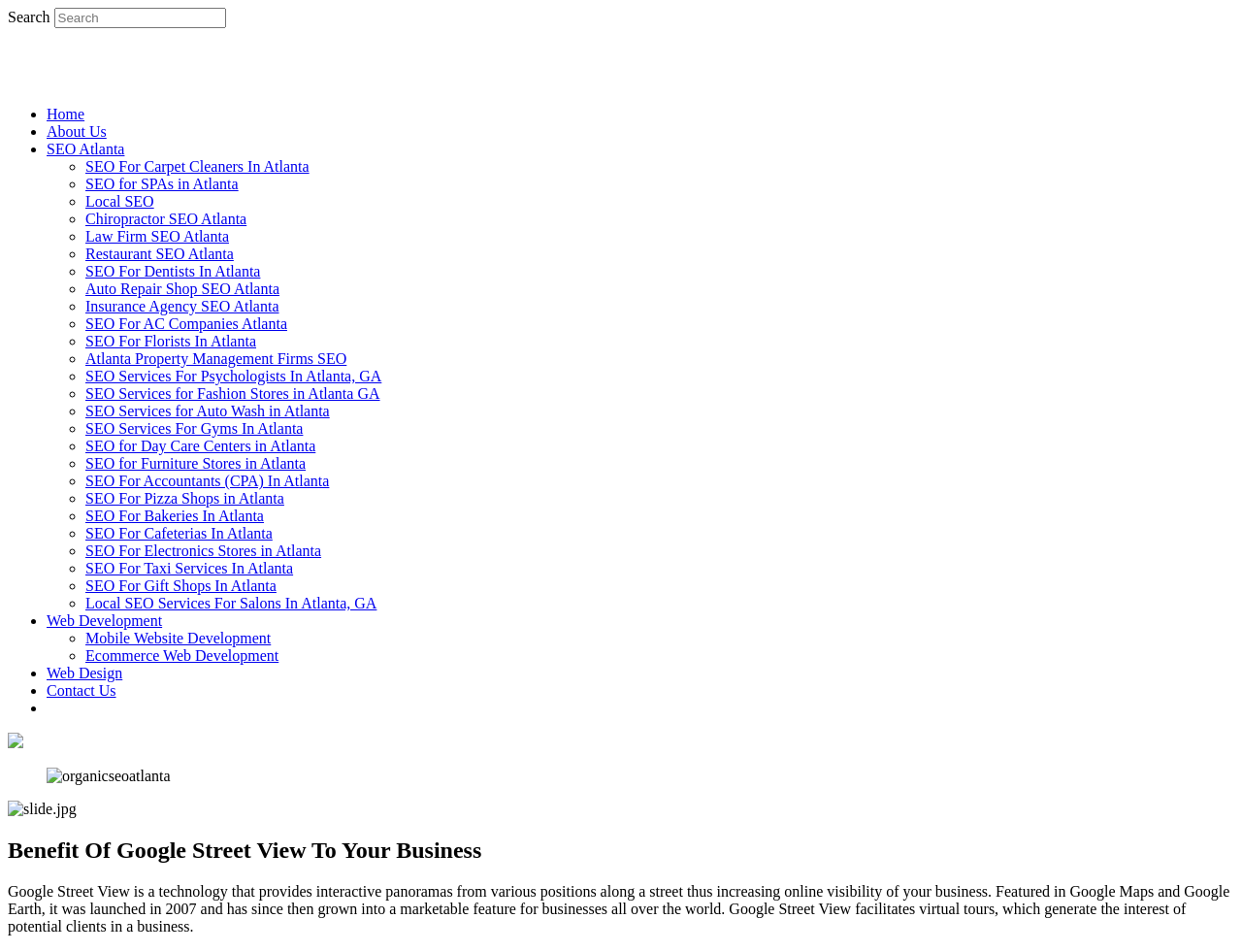What is the purpose of the search box?
Give a detailed response to the question by analyzing the screenshot.

I found a search box with a placeholder text 'Search', which suggests that it is used for searching purposes.